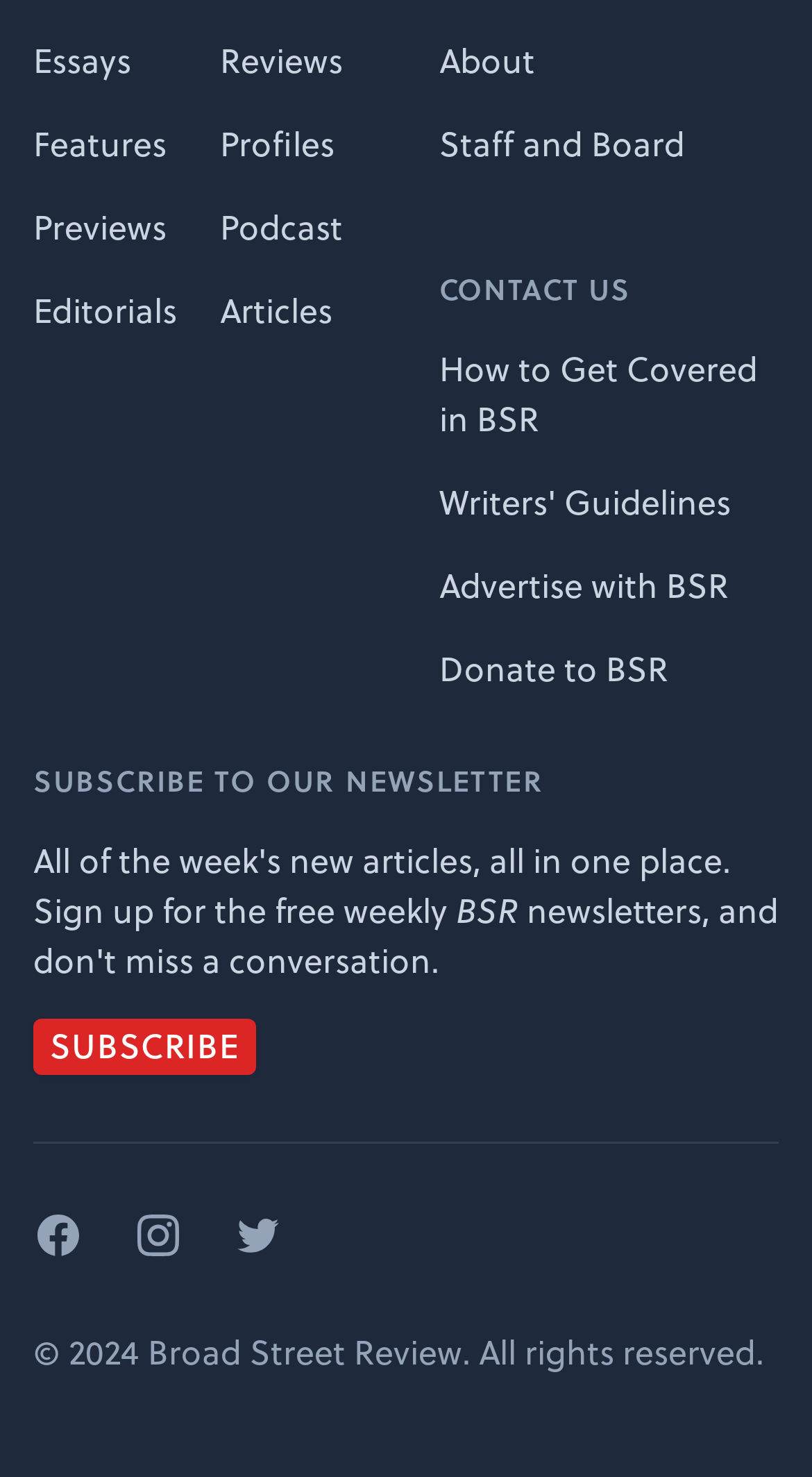Locate the bounding box coordinates of the area where you should click to accomplish the instruction: "Follow on Facebook".

[0.041, 0.819, 0.103, 0.853]